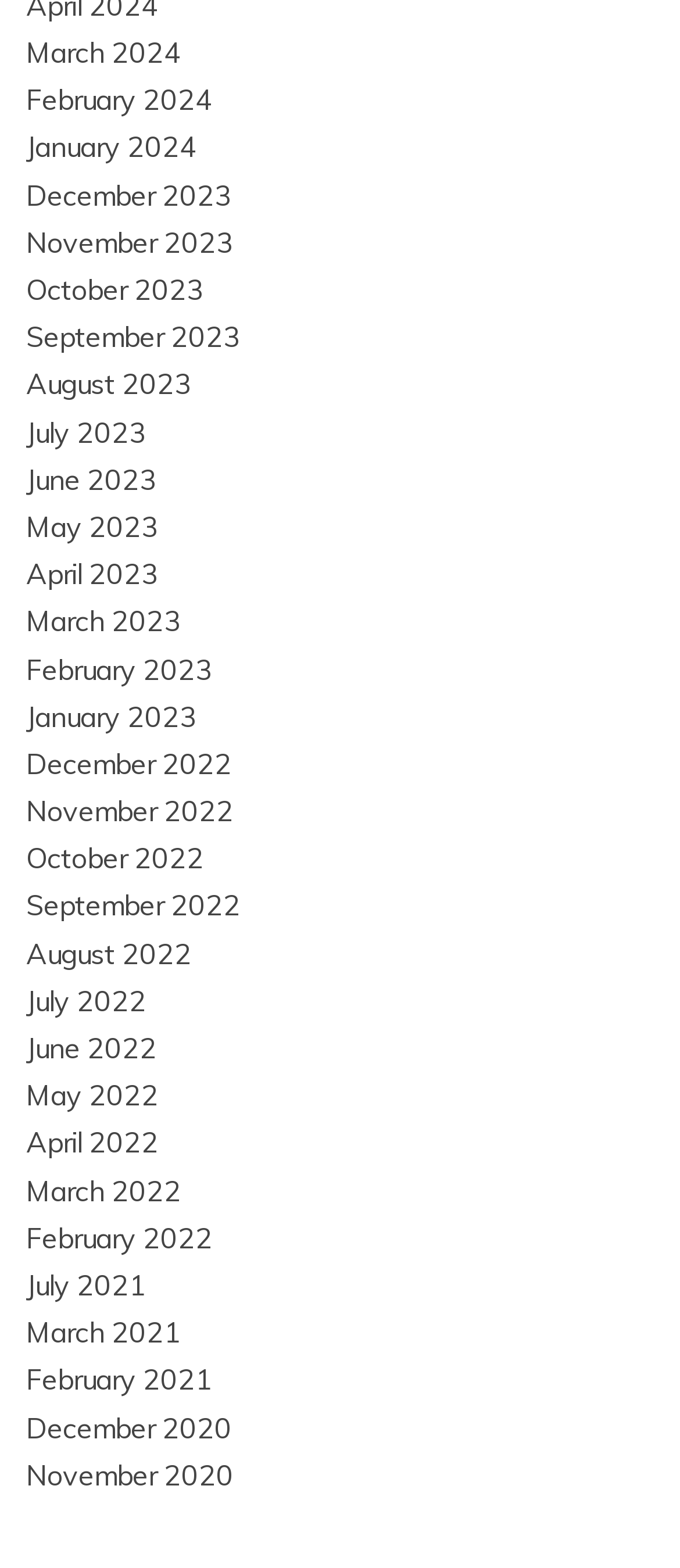Please identify the bounding box coordinates of the element's region that I should click in order to complete the following instruction: "Browse December 2020". The bounding box coordinates consist of four float numbers between 0 and 1, i.e., [left, top, right, bottom].

[0.038, 0.899, 0.341, 0.921]